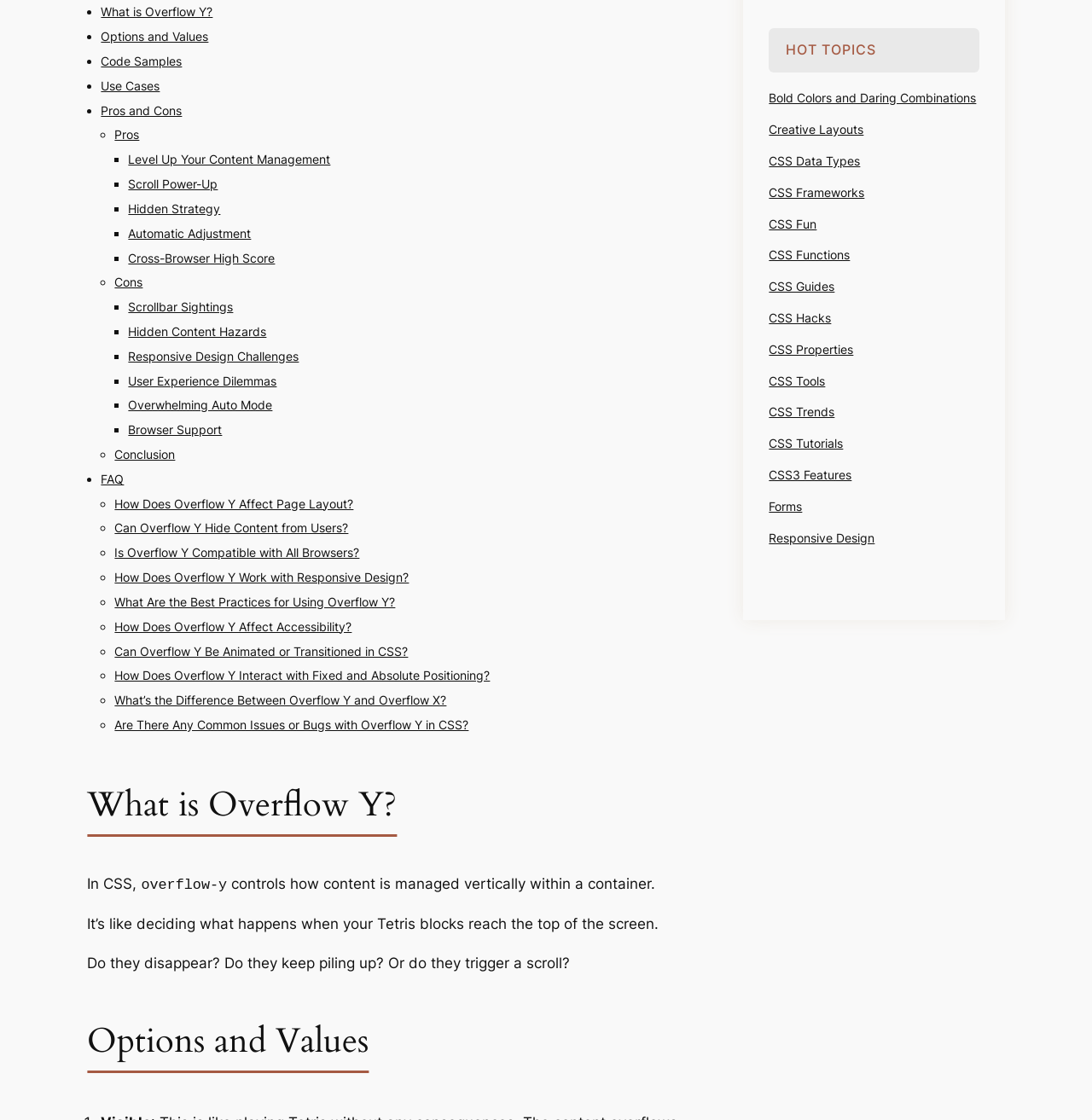Please identify the bounding box coordinates of the region to click in order to complete the given instruction: "Learn about 'Use Cases'". The coordinates should be four float numbers between 0 and 1, i.e., [left, top, right, bottom].

[0.092, 0.07, 0.146, 0.083]